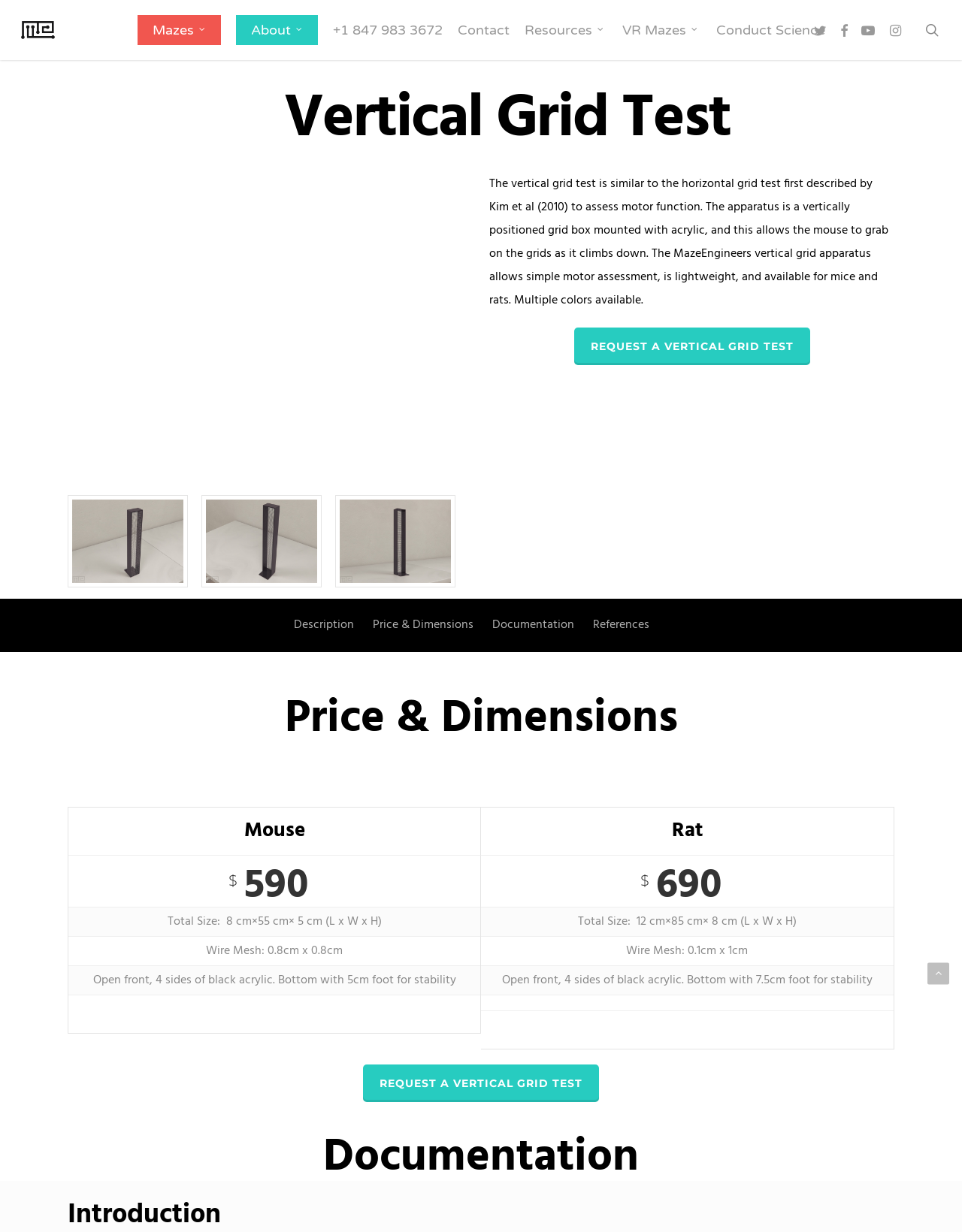Identify the bounding box coordinates of the area that should be clicked in order to complete the given instruction: "Contact Maze Engineers via phone". The bounding box coordinates should be four float numbers between 0 and 1, i.e., [left, top, right, bottom].

[0.346, 0.02, 0.46, 0.029]